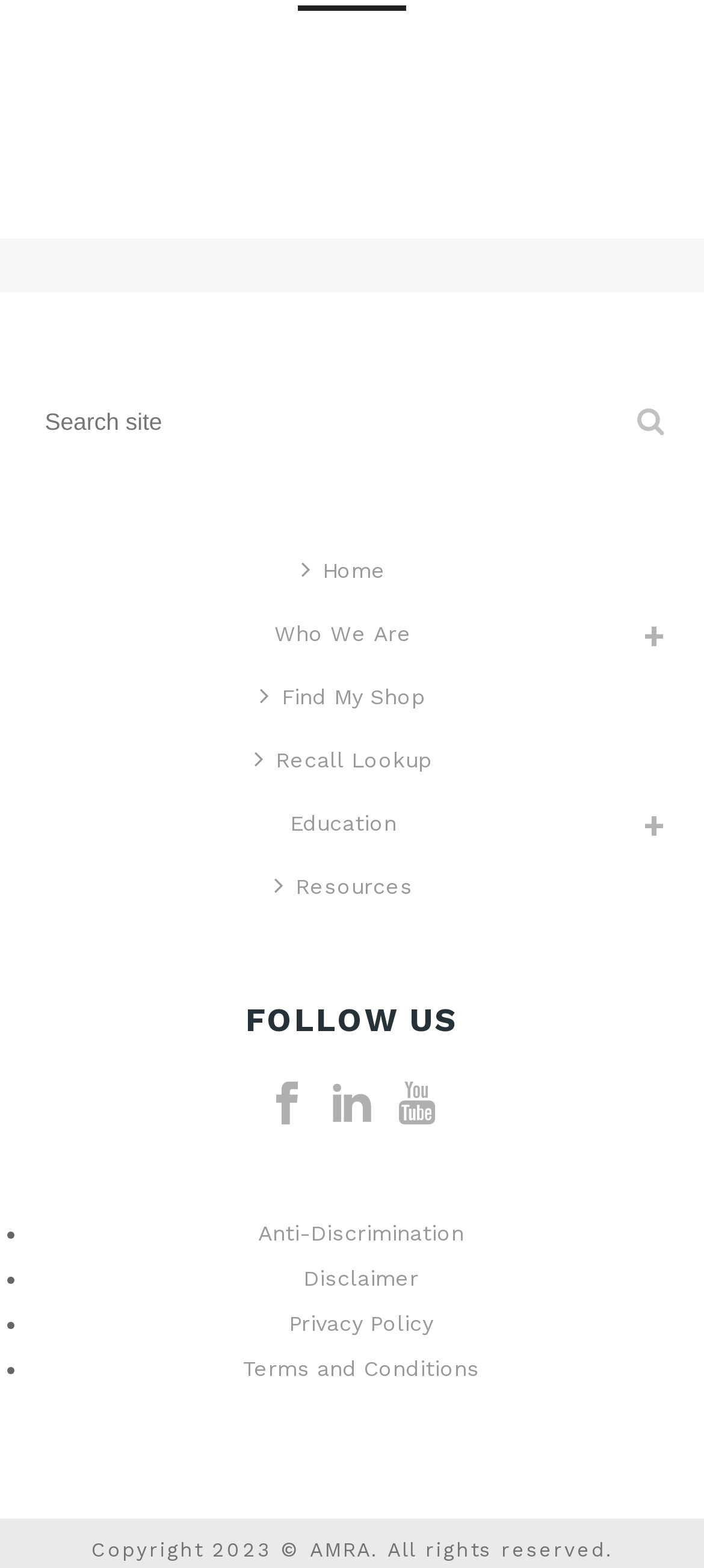How many social media platforms can you follow?
Please answer using one word or phrase, based on the screenshot.

3